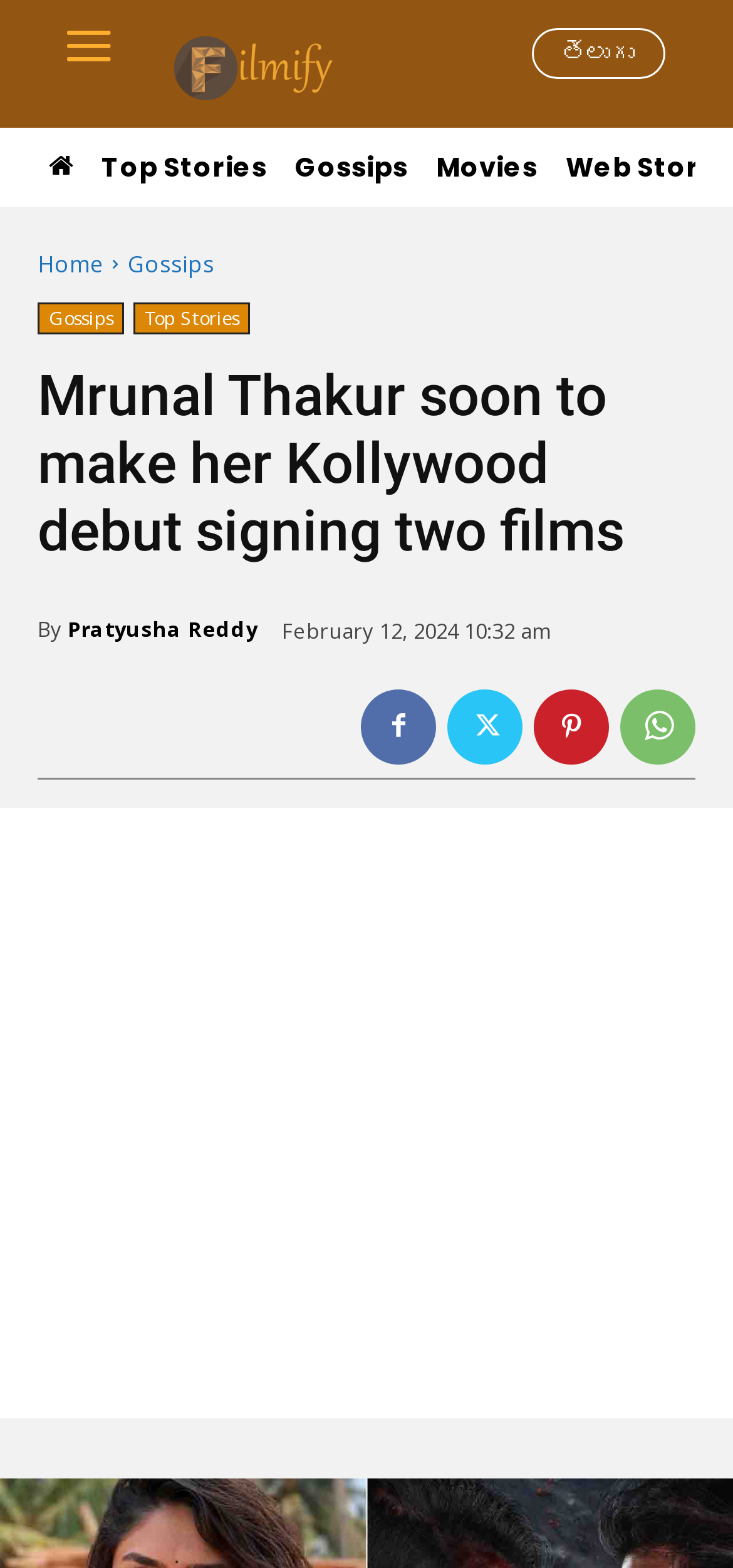What is the category of the article?
Please respond to the question with a detailed and well-explained answer.

The webpage contains a link with the text 'Movies', which is likely a category or section of the website, and the article's content is related to movies.